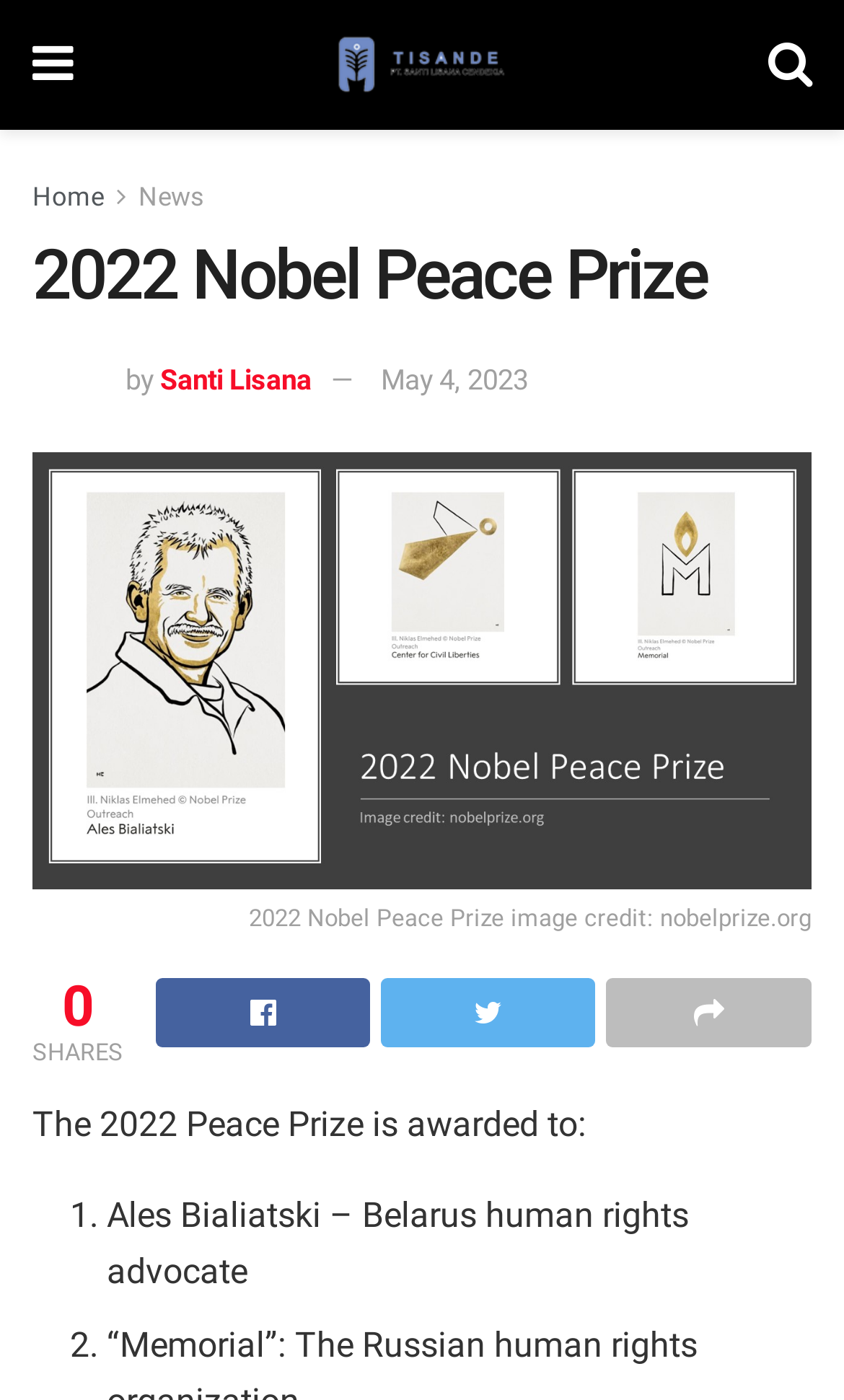Locate the bounding box coordinates of the element you need to click to accomplish the task described by this instruction: "Click the Home link".

[0.038, 0.13, 0.123, 0.151]